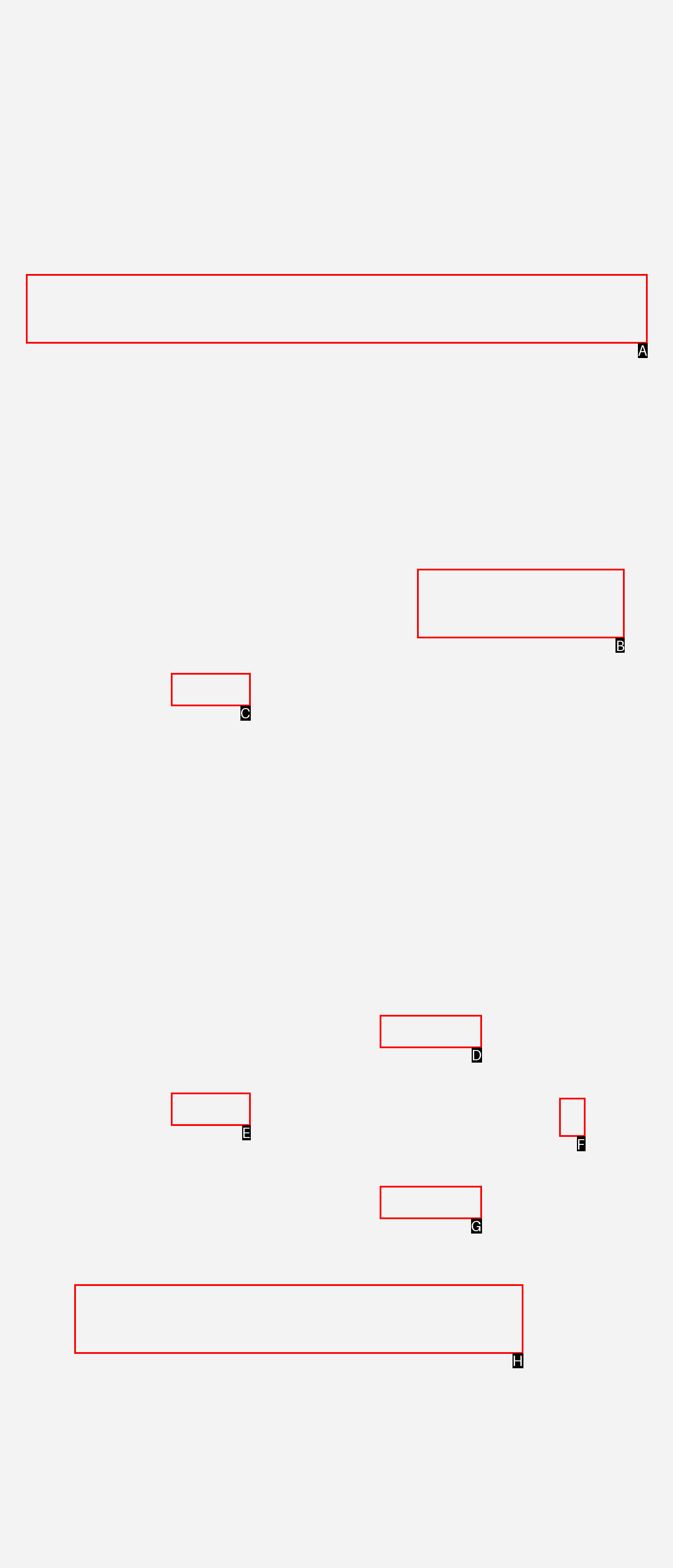Tell me which one HTML element I should click to complete the following task: Sort replies by oldest first Answer with the option's letter from the given choices directly.

B